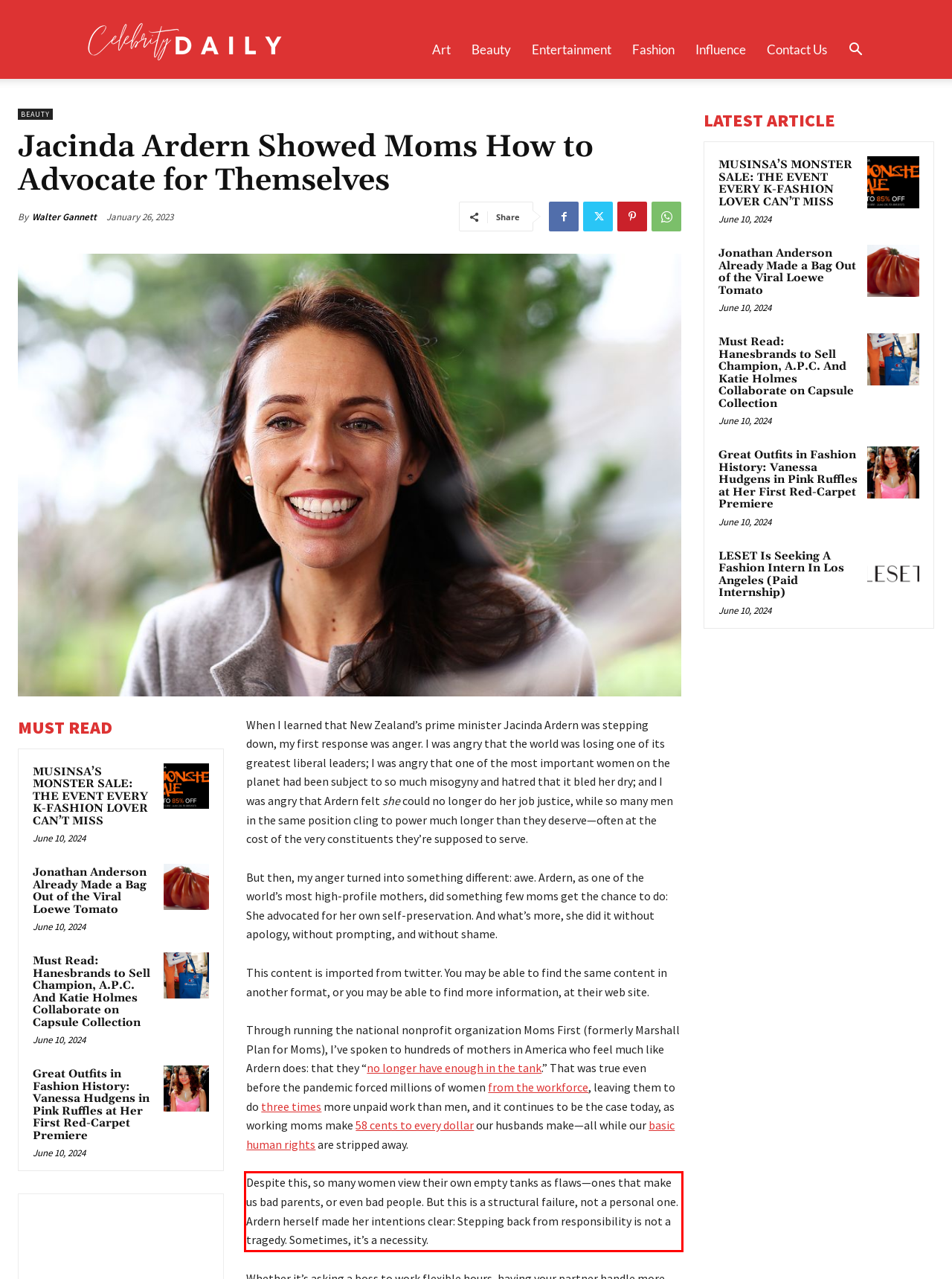Given a webpage screenshot, locate the red bounding box and extract the text content found inside it.

Despite this, so many women view their own empty tanks as flaws—ones that make us bad parents, or even bad people. But this is a structural failure, not a personal one. Ardern herself made her intentions clear: Stepping back from responsibility is not a tragedy. Sometimes, it’s a necessity.